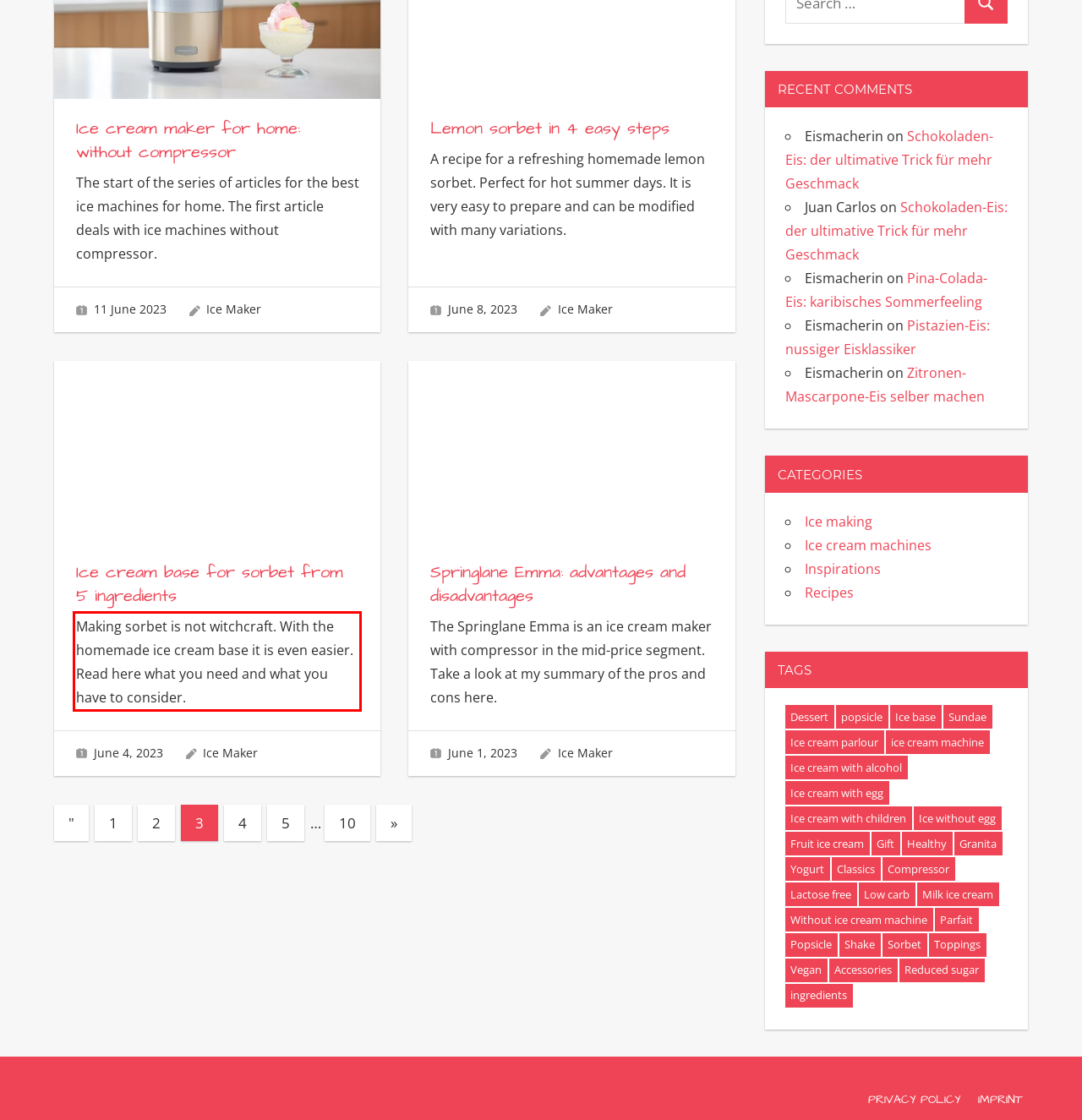From the given screenshot of a webpage, identify the red bounding box and extract the text content within it.

Making sorbet is not witchcraft. With the homemade ice cream base it is even easier. Read here what you need and what you have to consider.